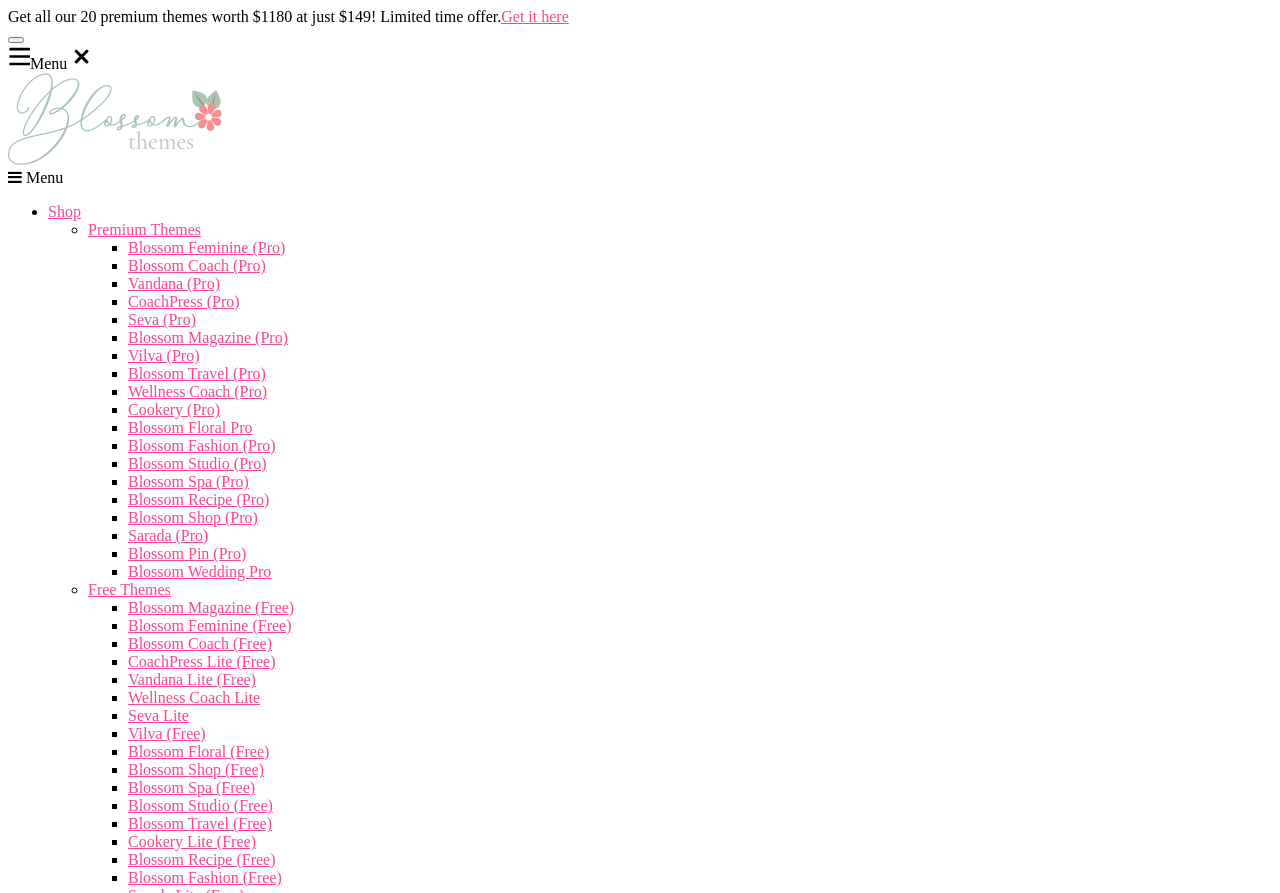Locate the primary heading on the webpage and return its text.

Vandana Health Coach